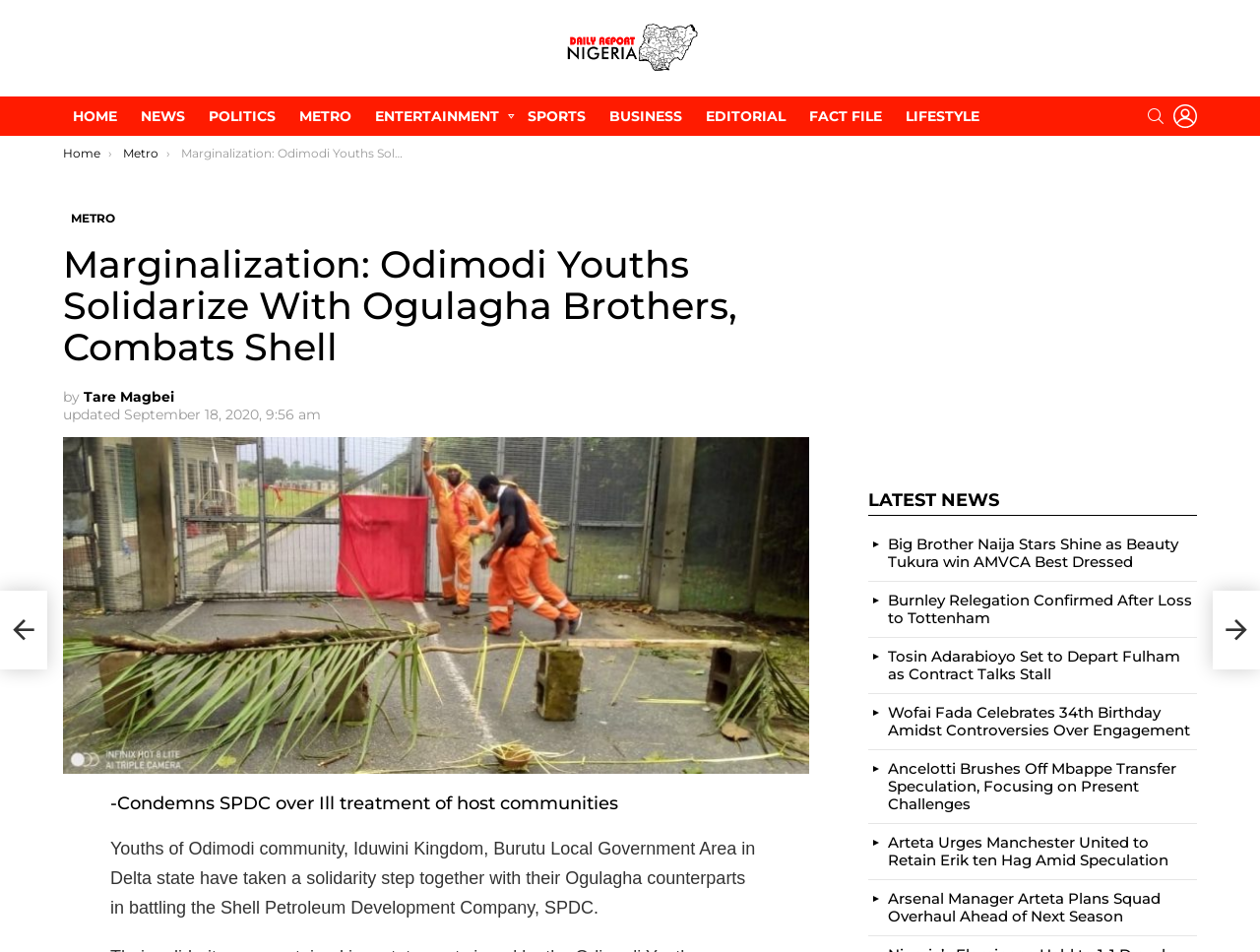Indicate the bounding box coordinates of the element that must be clicked to execute the instruction: "Read the latest news about Big Brother Naija Stars". The coordinates should be given as four float numbers between 0 and 1, i.e., [left, top, right, bottom].

[0.705, 0.562, 0.935, 0.6]